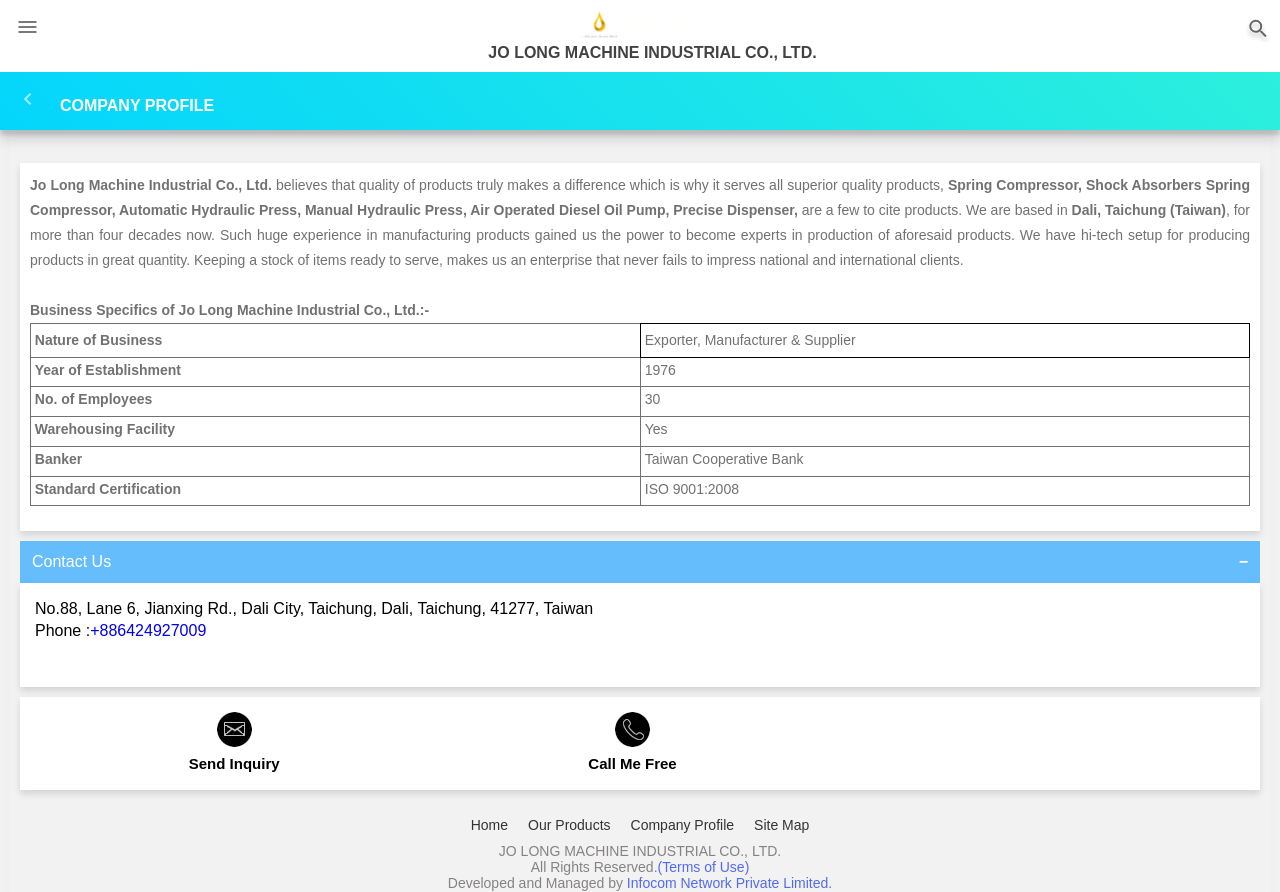Could you highlight the region that needs to be clicked to execute the instruction: "Visit the Home page"?

None